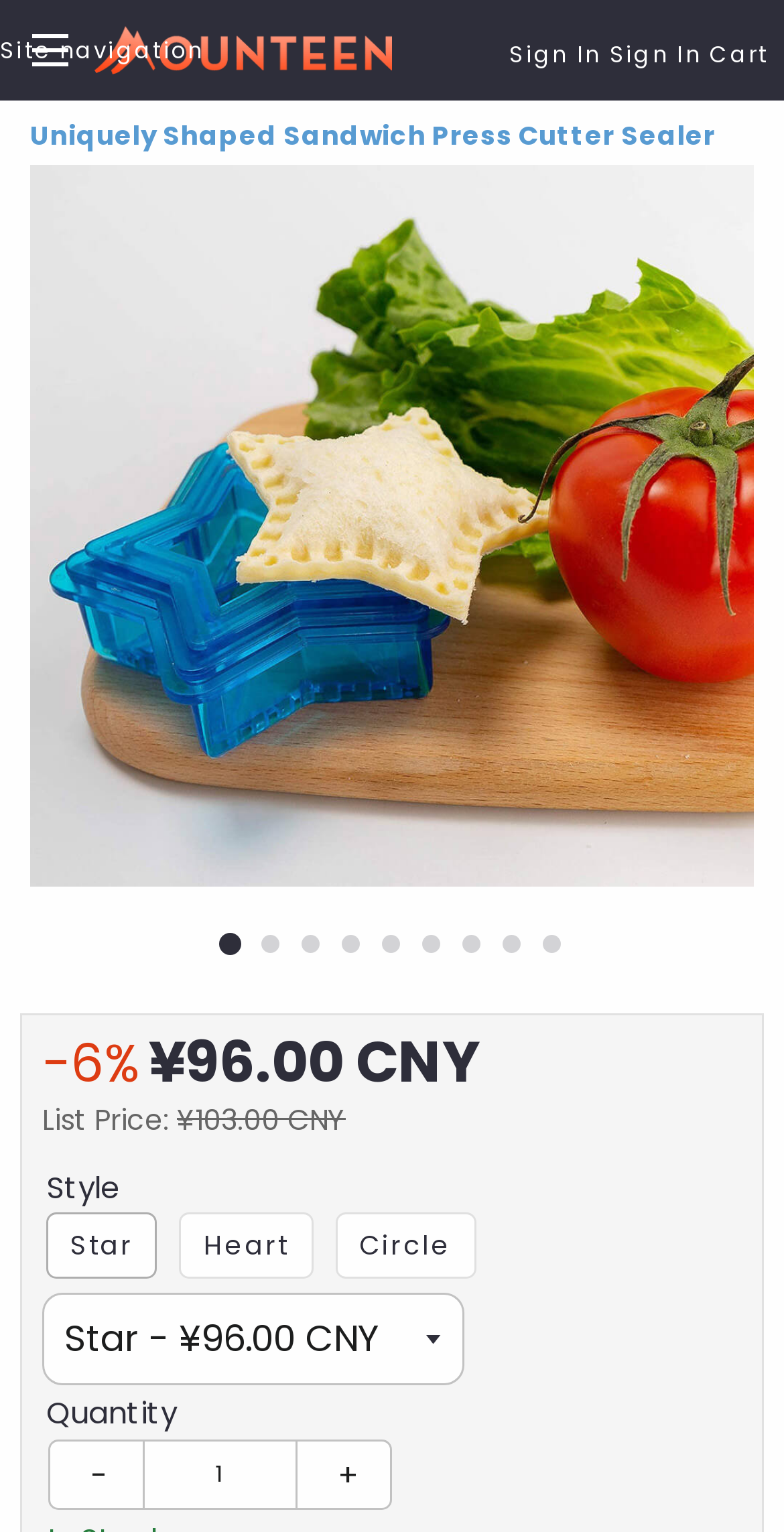Describe all significant elements and features of the webpage.

This webpage is about a uniquely shaped sandwich press cutter sealer, with the title "Uniquely Shaped Sandwich Press Cutter Sealer" prominently displayed at the top. Below the title, there is a large image of the product, which takes up most of the top section of the page.

At the top left corner, there is a button for site navigation, and next to it, a link to the website's logo, "Mounteen". On the top right corner, there are links to "Sign In" and "Cart".

Below the product image, there are several buttons with numbers from 1 to 9, likely indicating different product variations or options. Next to these buttons, there is a section displaying the product's price information, including a sale price of ¥96.00 CNY, a list price of ¥103.00 CNY, and a discount of 6%.

Further down, there is a section for selecting the product's style, with three radio buttons for "Star", "Heart", and "Circle" options. Below this, there is a combobox for selecting additional options.

The bottom section of the page is dedicated to quantity selection, with a label "Quantity" and a spin button to input the desired quantity. There are also "+" and "-" buttons to increment or decrement the quantity.

Throughout the page, there are no other images besides the product image and the website's logo. The layout is clean and organized, making it easy to navigate and find the necessary information.